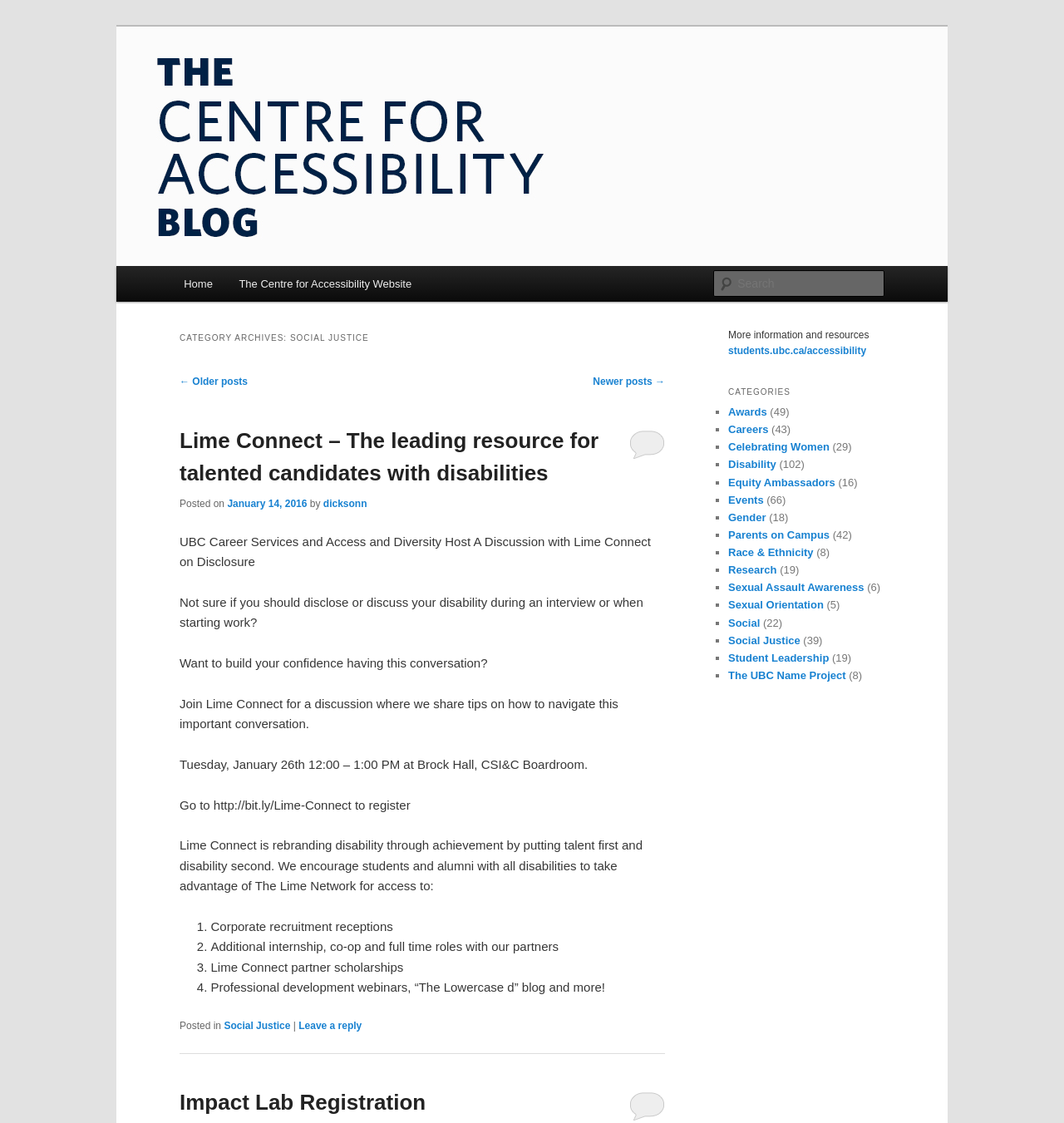What is the title of the webpage?
Refer to the image and give a detailed response to the question.

The title of the webpage is 'Social Justice' which can be found at the top of the webpage, specifically in the heading element with the text 'The Centre for Accessibility'.